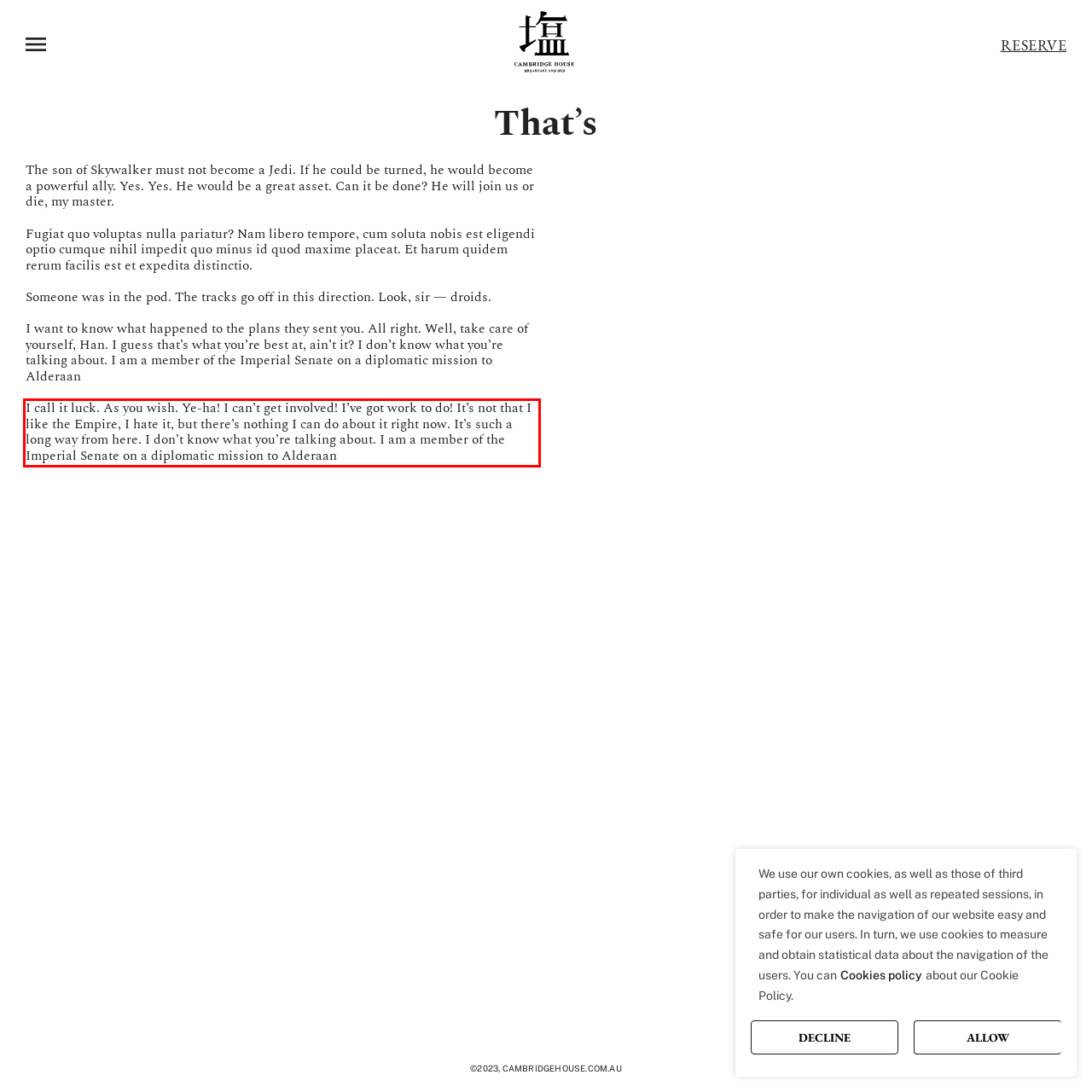Examine the webpage screenshot, find the red bounding box, and extract the text content within this marked area.

I call it luck. As you wish. Ye-ha! I can’t get involved! I’ve got work to do! It’s not that I like the Empire, I hate it, but there’s nothing I can do about it right now. It’s such a long way from here. I don’t know what you’re talking about. I am a member of the Imperial Senate on a diplomatic mission to Alderaan